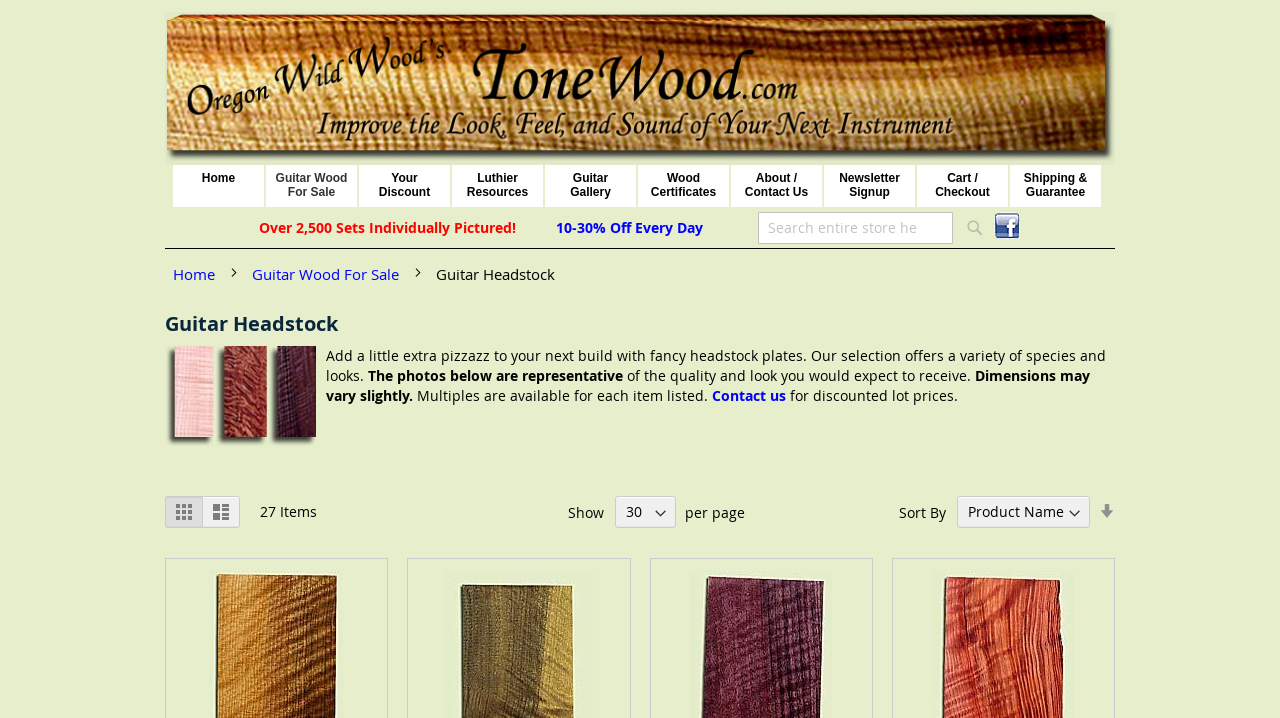What is the 'View as' option for?
Using the image as a reference, answer the question in detail.

The 'View as' option is used to change the display format of the products on the webpage. The options include 'Grid' and 'List', which suggest that users can switch between a grid-based layout and a list-based layout to view the products.